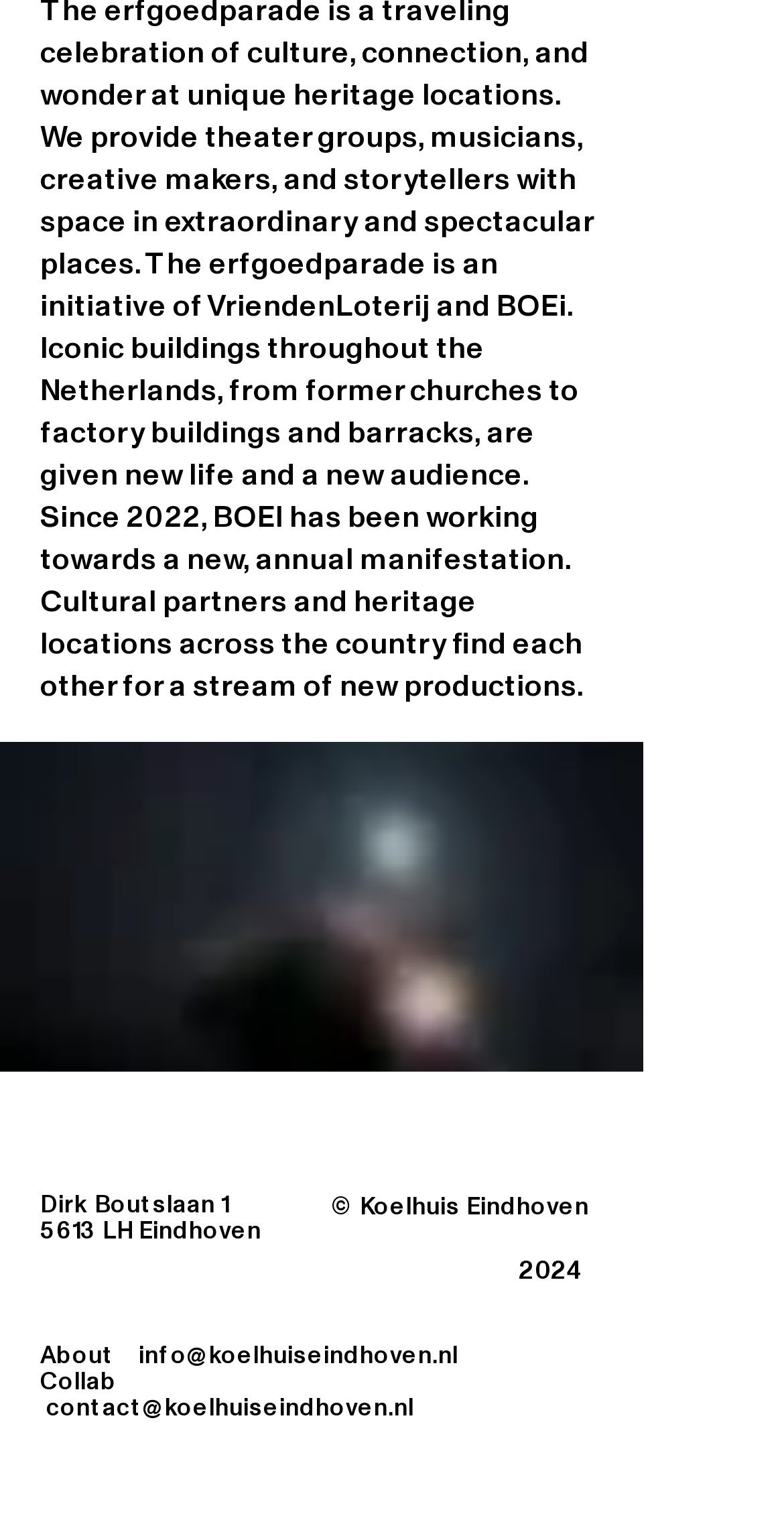What is the address mentioned on the webpage?
Based on the visual information, provide a detailed and comprehensive answer.

I found the address by looking at the heading element with the text 'Dirk Boutslaan 1 5613 LH Eindhoven' which is located at the top of the webpage.